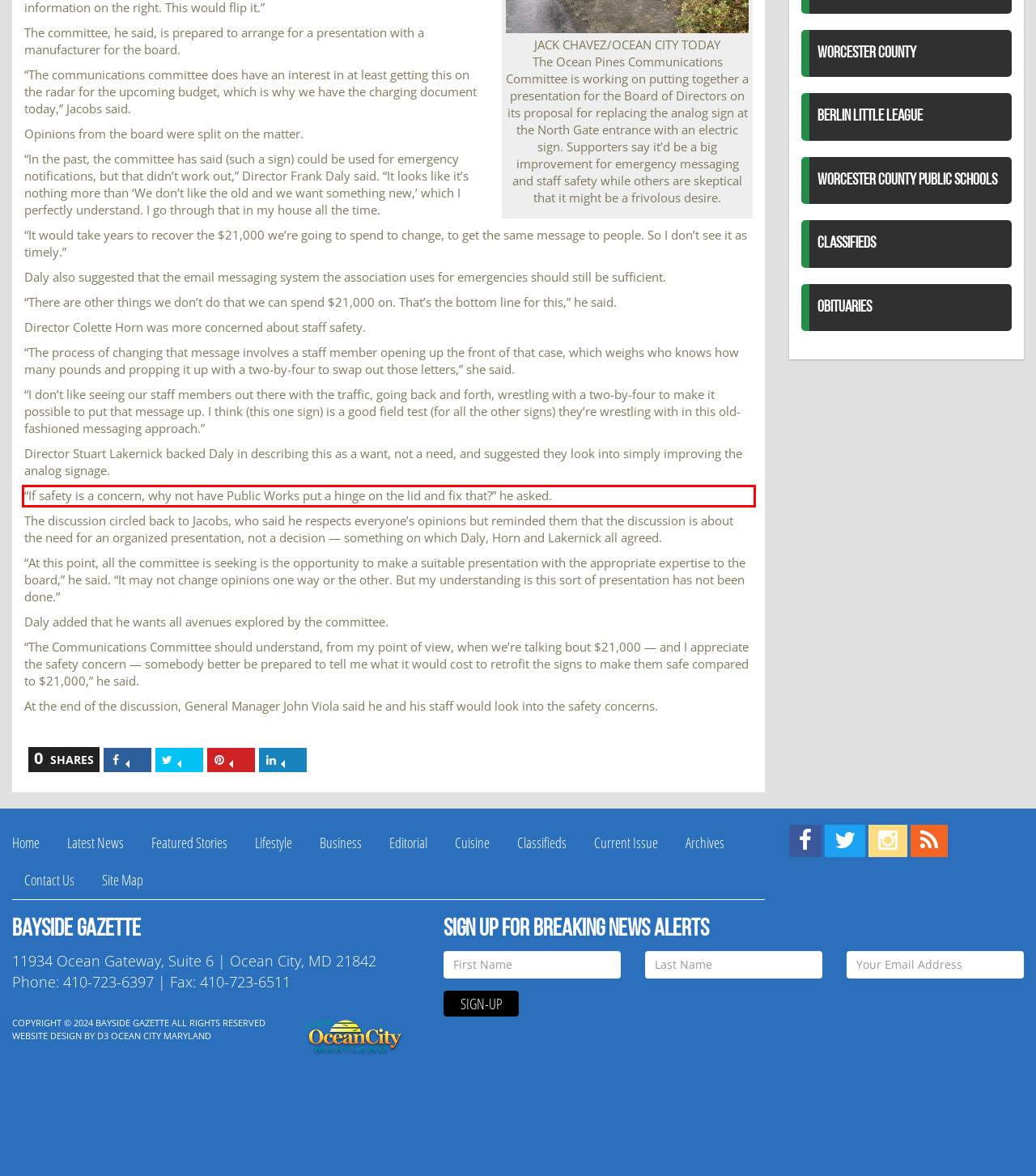Identify the text within the red bounding box on the webpage screenshot and generate the extracted text content.

“If safety is a concern, why not have Public Works put a hinge on the lid and fix that?” he asked.